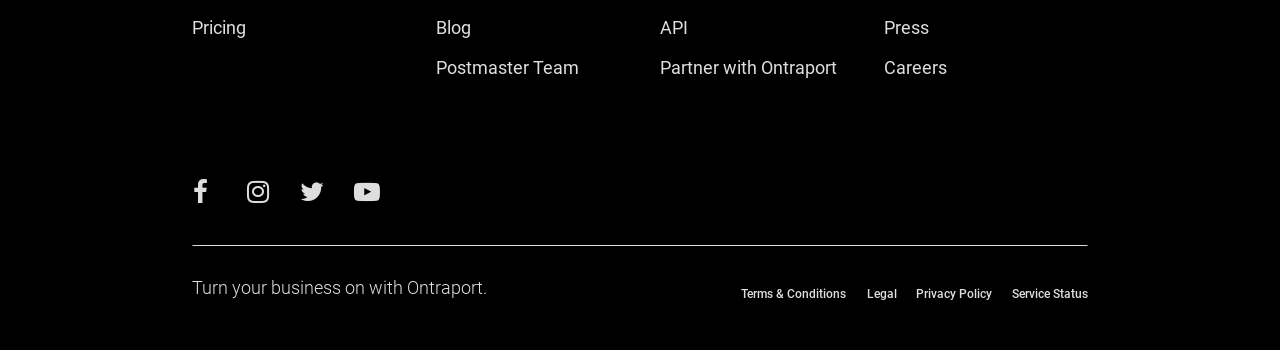Please mark the bounding box coordinates of the area that should be clicked to carry out the instruction: "View pricing information".

[0.15, 0.051, 0.192, 0.108]